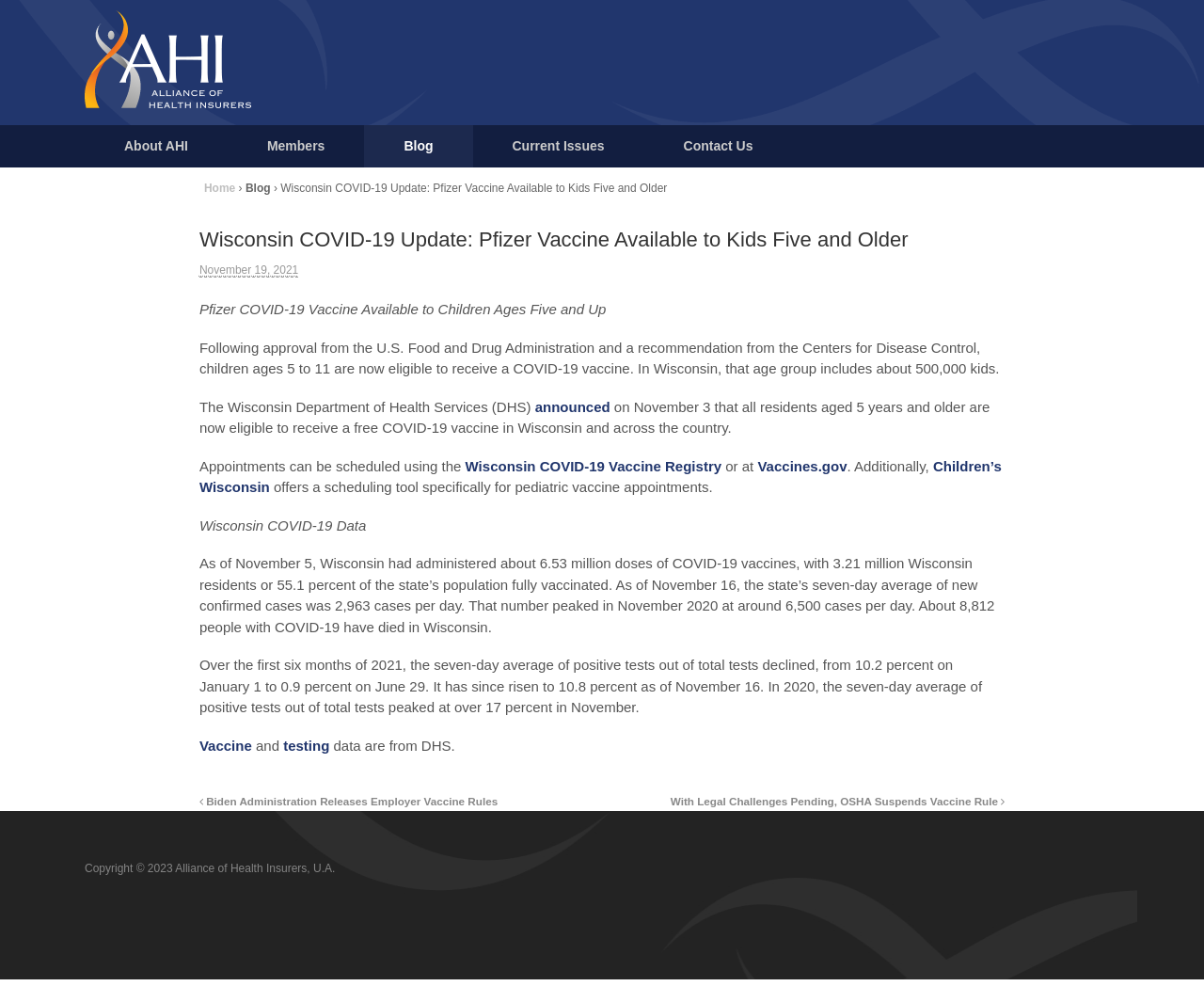Provide a single word or phrase answer to the question: 
What is the seven-day average of new confirmed cases in Wisconsin as of November 16?

2,963 cases per day